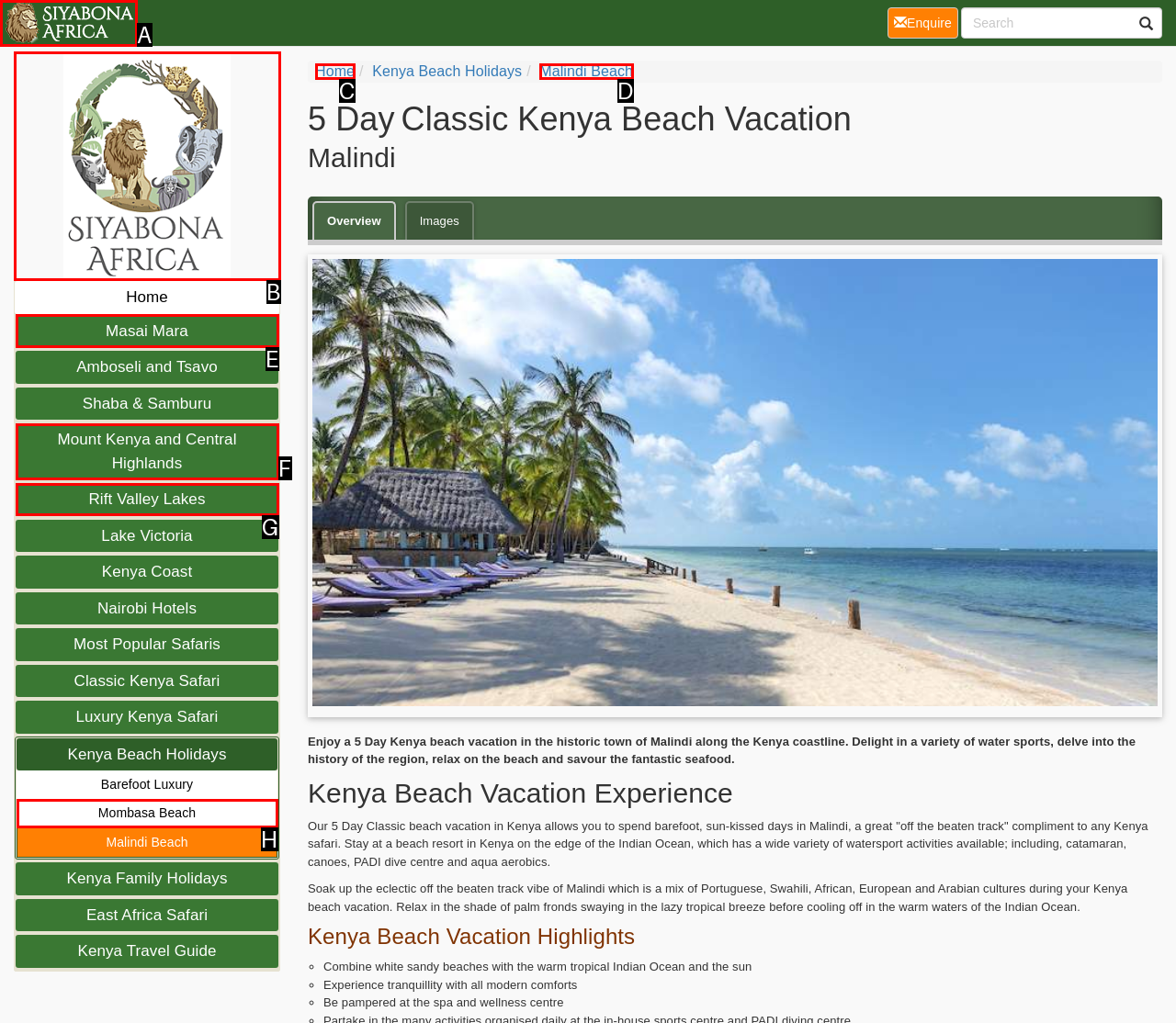Choose the letter of the UI element that aligns with the following description: Mount Kenya and Central Highlands
State your answer as the letter from the listed options.

F